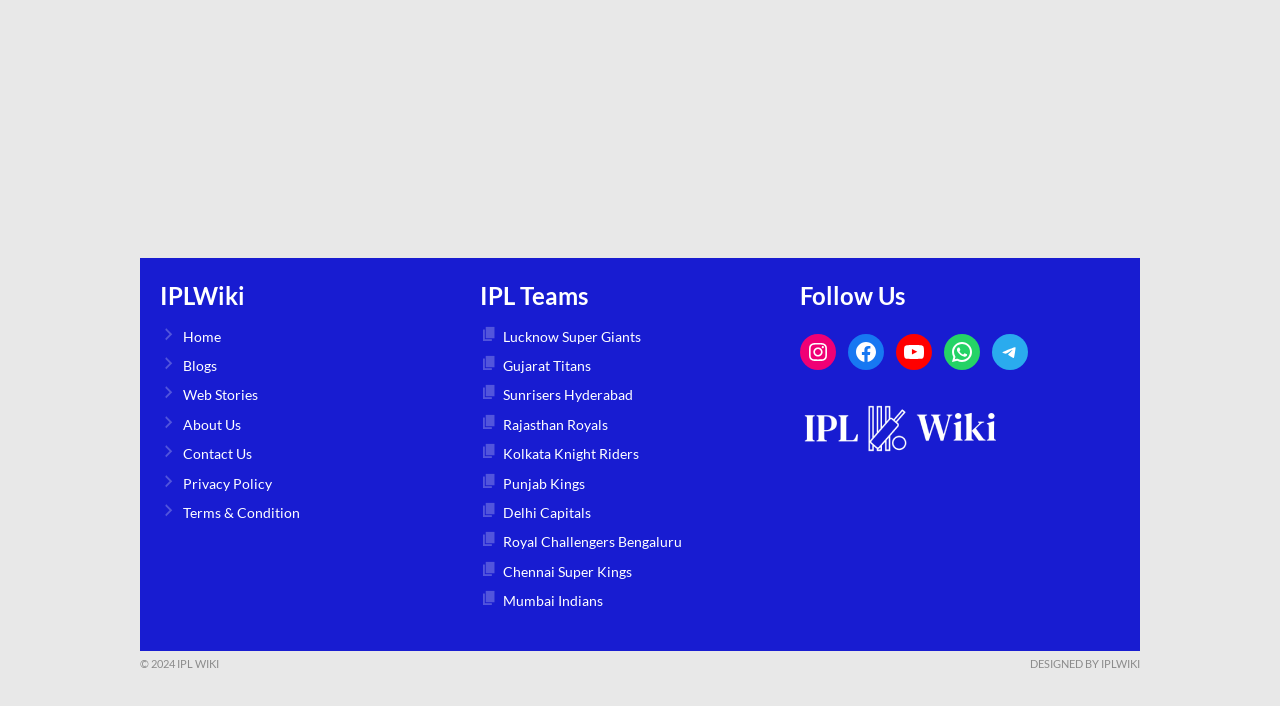Using the elements shown in the image, answer the question comprehensively: What is the name of the website?

The name of the website can be found in the heading element with the text 'IPLWiki' at the top of the webpage.